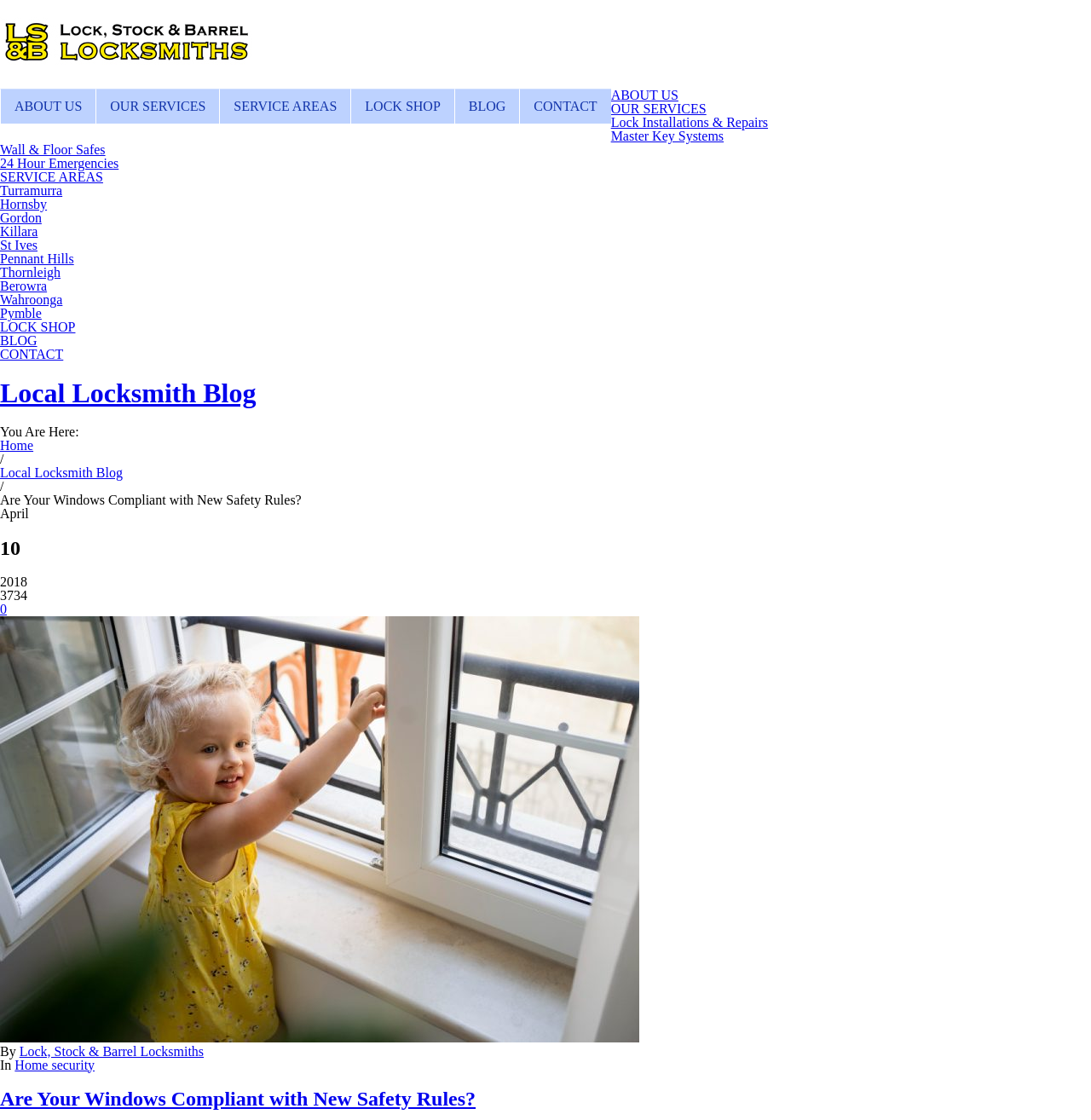Describe the entire webpage, focusing on both content and design.

This webpage is about Lock, Stock & Barrel Locksmiths, a locksmith service provider. At the top, there is a logo of the company, which is an image, accompanied by a heading with the company name. Below the logo, there is a navigation menu with links to different sections of the website, including "About Us", "Our Services", "Service Areas", "Lock Shop", "Blog", and "Contact".

The main content of the webpage is a blog post titled "Are Your Windows Compliant with New Safety Rules?" which is a heading. The post is dated April 10, 2018, and has a brief introduction mentioning a deadline for updating window locks to comply with new safety standards. The post is written by Lock, Stock & Barrel Locksmiths and is categorized under "Home security".

On the left side of the webpage, there is a sidebar with links to various services offered by the locksmith, including "Lock Installations & Repairs", "Master Key Systems", "Wall & Floor Safes", and "24 Hour Emergencies". There are also links to different service areas, such as Turramurra, Hornsby, and Gordon.

At the bottom of the webpage, there is a link to the blog post again, accompanied by an image. The webpage has a total of 14 links, 7 headings, and 11 static text elements.